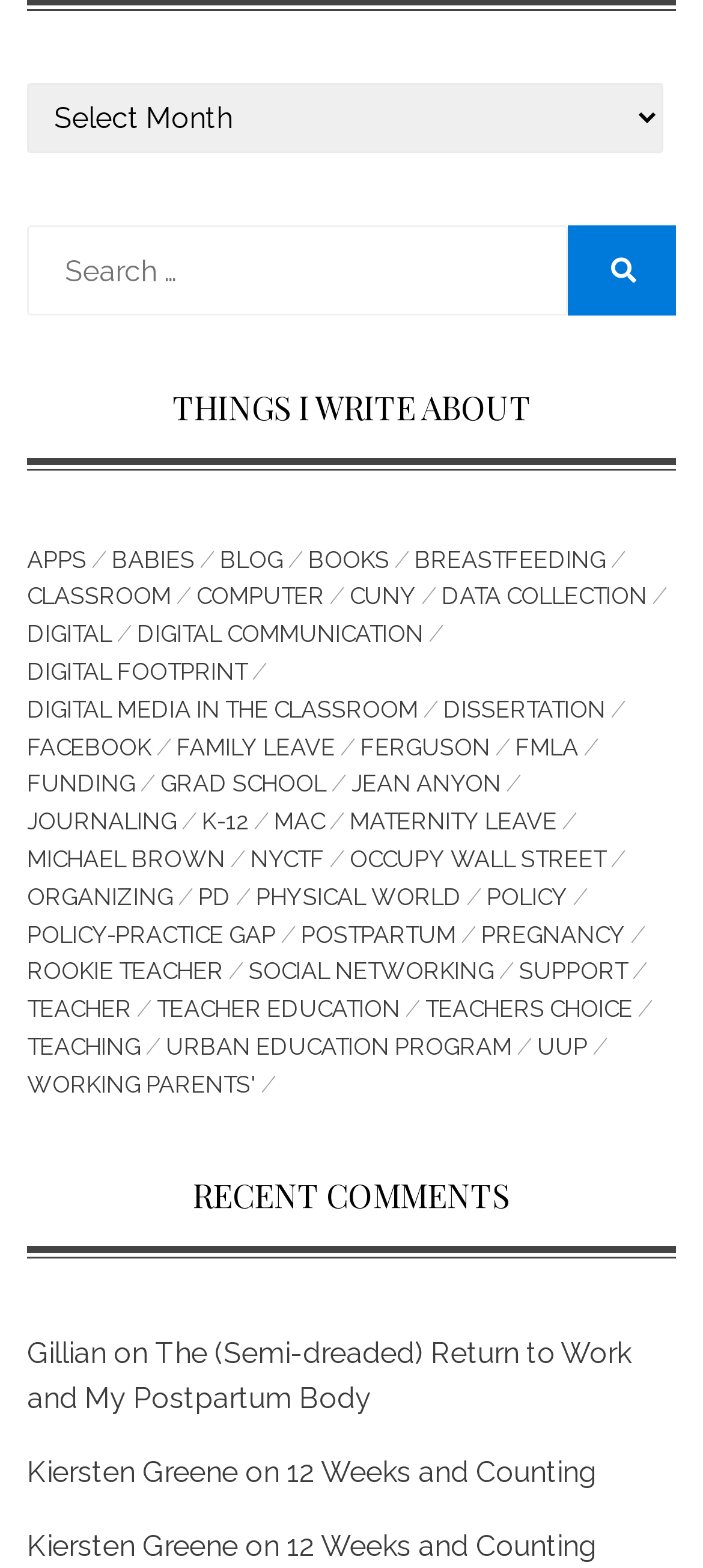Using the details in the image, give a detailed response to the question below:
What is the icon of the search button?

I found a button element with a StaticText element as its child, which has the text '', indicating that it is the icon of the search button.